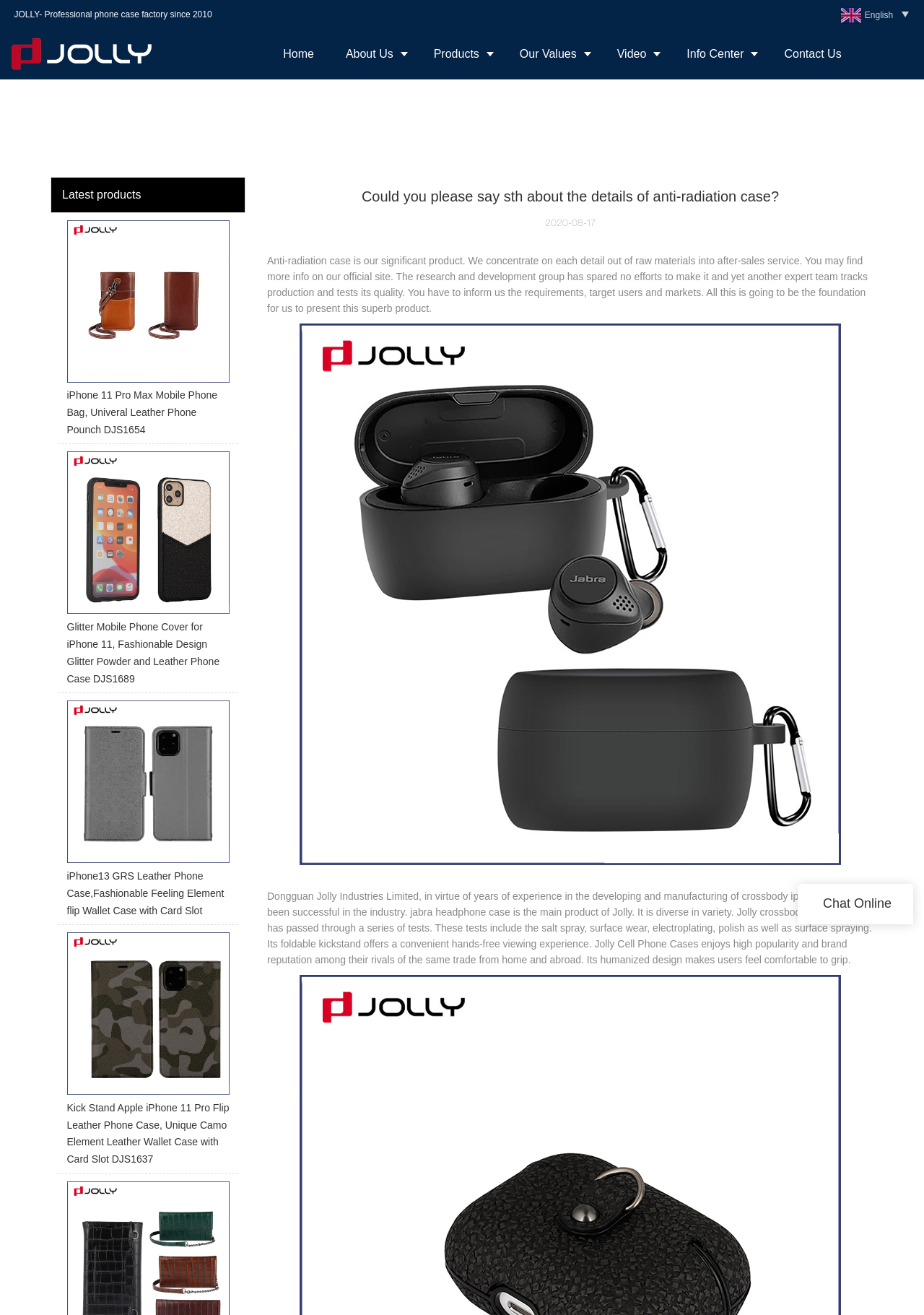What is the company name?
Refer to the image and answer the question using a single word or phrase.

Jolly Cell Phone Cases